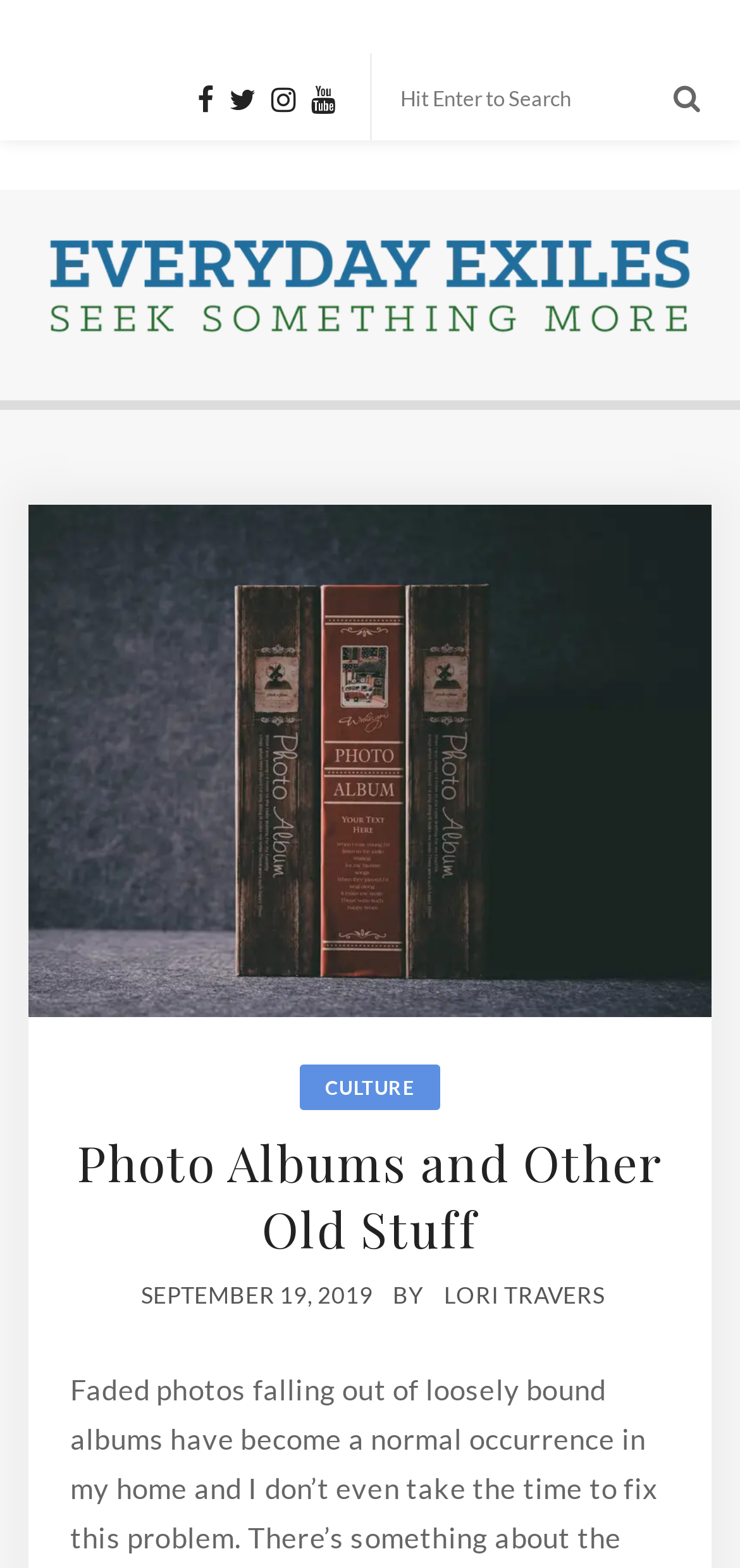How many social media links are there?
Based on the image, give a concise answer in the form of a single word or short phrase.

4